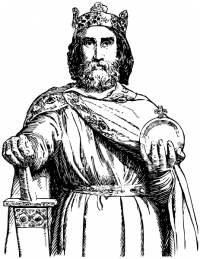Describe every important feature and element in the image comprehensively.

The image depicts a regal figure, likely representing Charlemagne, the famed King of the Franks and Lombards, and later Emperor of the Romans. He is portrayed in an authoritative stance, holding a sword in one hand and a crown in the other, symbolizing his power and connection to royalty. Dressed in elaborate robes and a cloak, adorned with intricate designs, the figure embodies the majesty and dignity associated with medieval kingship. The depiction captures the essence of leadership and authority during a transformative era in European history, illustrating Charlemagne’s significant role in shaping the medieval landscape and the unification of much of Western Europe under his rule.